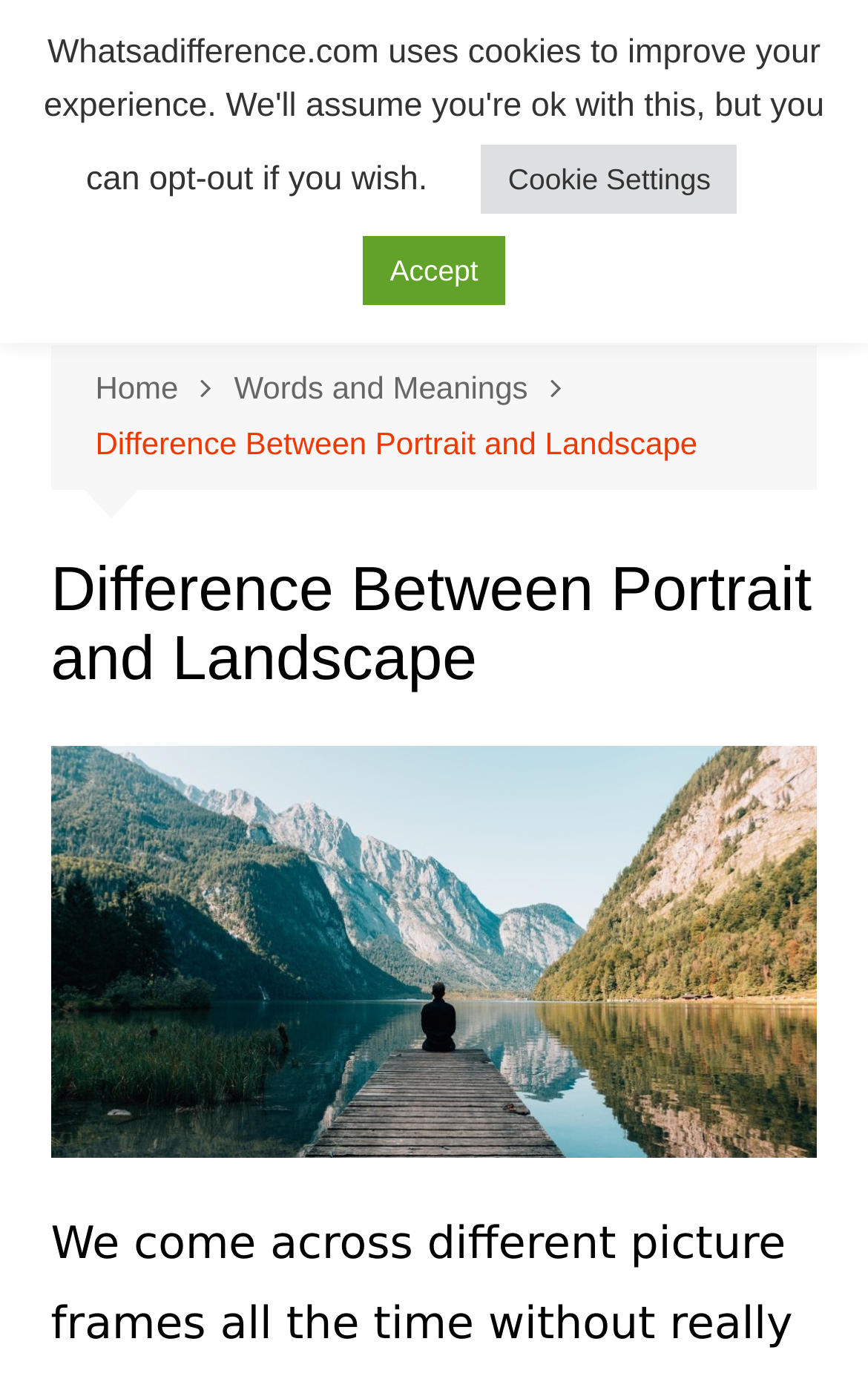Respond with a single word or short phrase to the following question: 
What is the shape of the icon next to the 'Whatsadifference' link?

 Rectangle